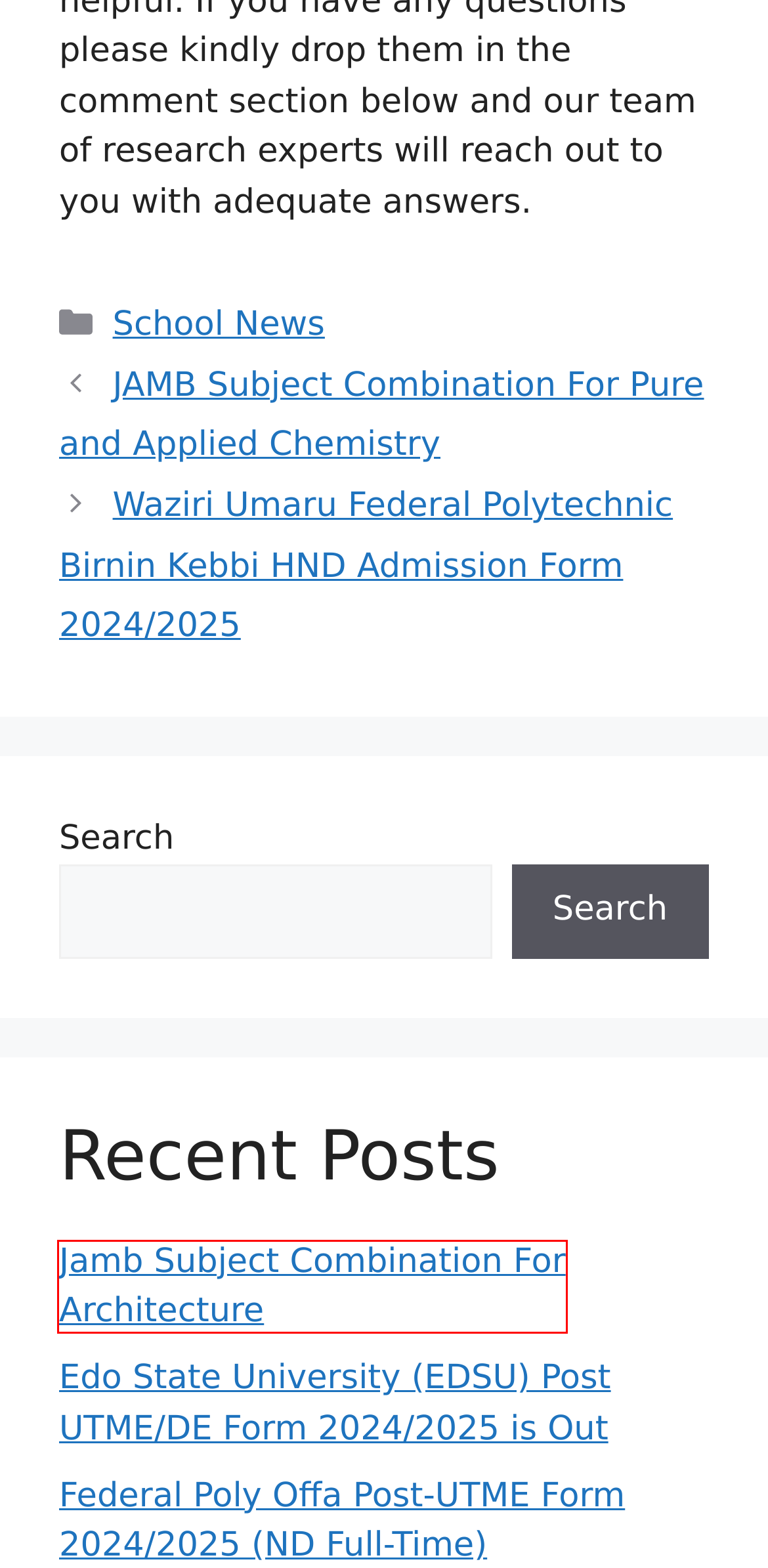You are given a webpage screenshot where a red bounding box highlights an element. Determine the most fitting webpage description for the new page that loads after clicking the element within the red bounding box. Here are the candidates:
A. Federal Poly Offa Post-UTME Form 2024/2025 (ND Full-Time) – Justschoolnews
B. Courses You Can Study Without English Language – Justschoolnews
C. Waziri Umaru Federal Polytechnic Birnin Kebbi HND Admission Form 2024/2025 – Justschoolnews
D. Just School News – Justschoolnews
E. Edo State University (EDSU) Post UTME/DE Form 2024/2025 is Out – Justschoolnews
F. School News – Justschoolnews
G. Justschoolnews – Best School News Portal
H. Jamb Subject Combination For Architecture – Justschoolnews

H